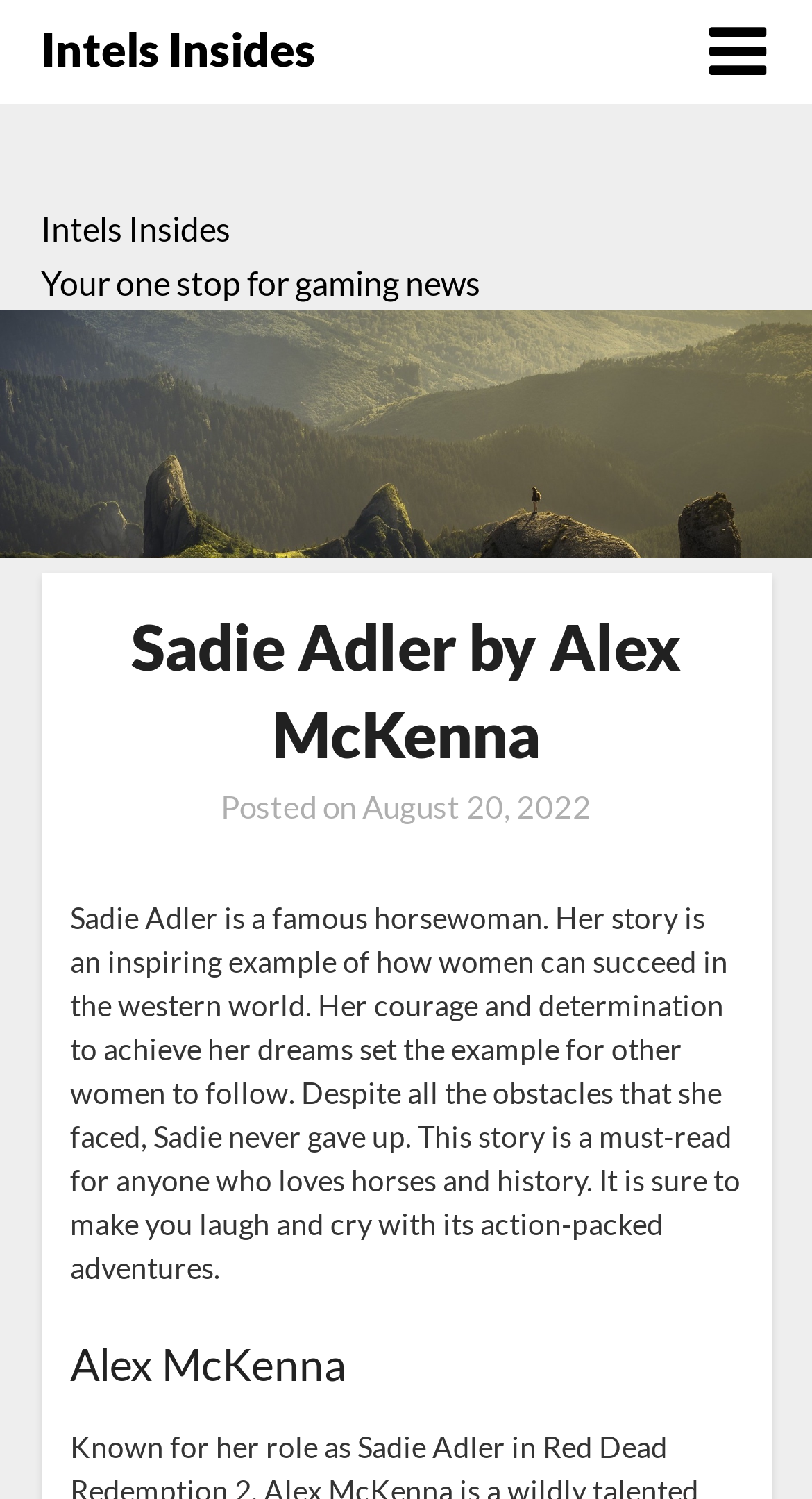What is the date of the post?
Refer to the image and provide a one-word or short phrase answer.

August 20, 2022